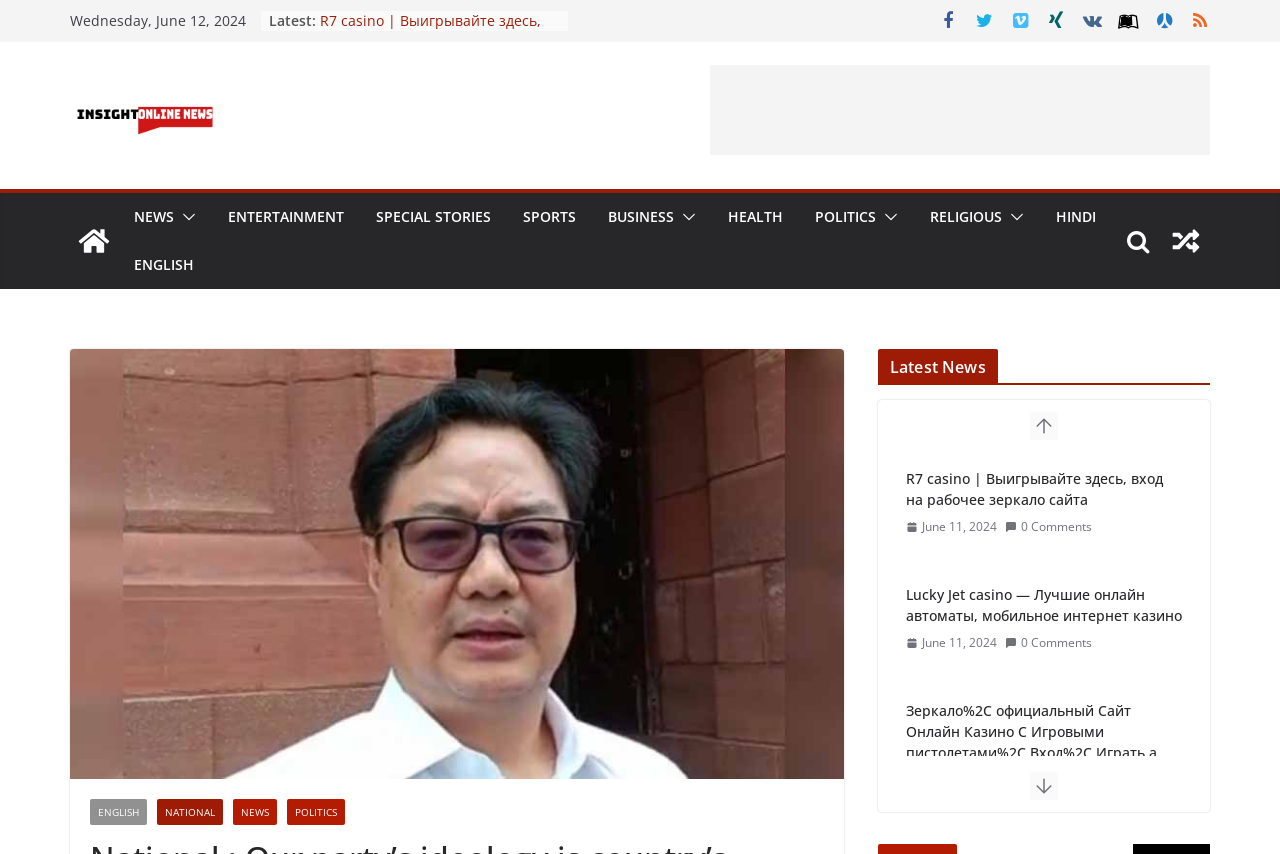Please identify the bounding box coordinates of the region to click in order to complete the task: "Click on the 'POLITICS' link". The coordinates must be four float numbers between 0 and 1, specified as [left, top, right, bottom].

[0.637, 0.237, 0.684, 0.27]